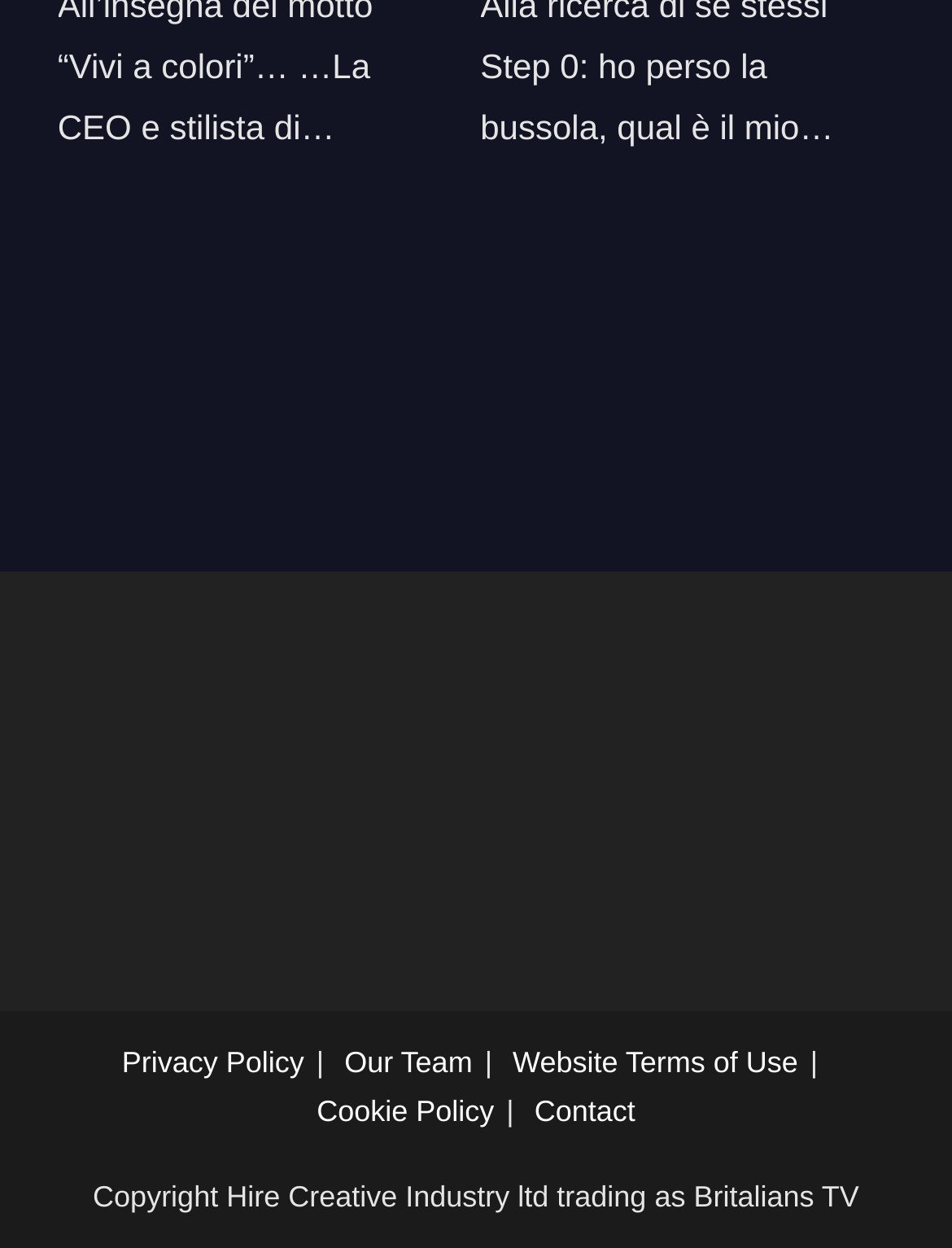Identify the bounding box coordinates for the UI element described as: "Website Terms of Use". The coordinates should be provided as four floats between 0 and 1: [left, top, right, bottom].

[0.539, 0.837, 0.838, 0.865]